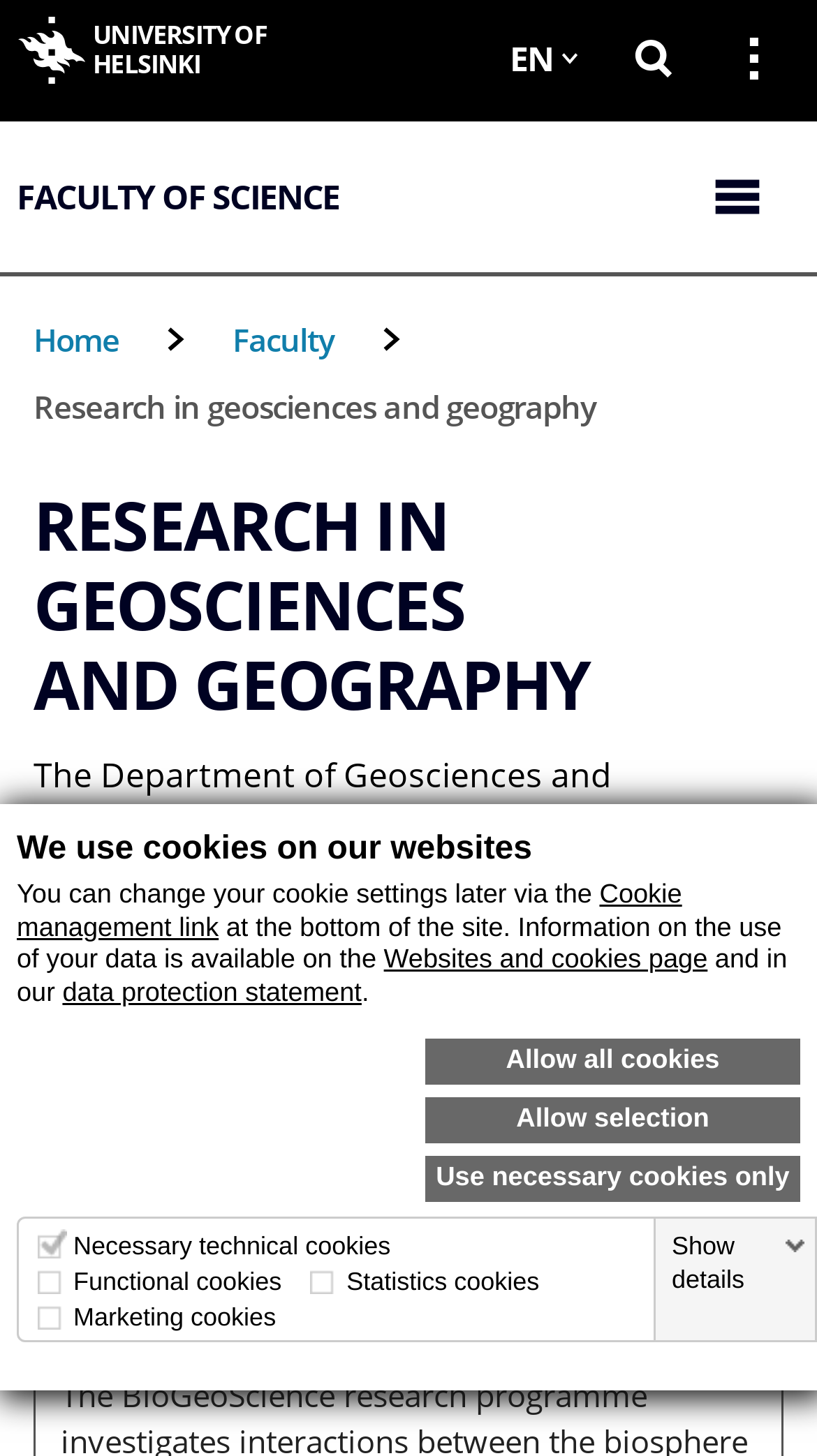Please mark the clickable region by giving the bounding box coordinates needed to complete this instruction: "Open language menu".

[0.598, 0.0, 0.733, 0.081]